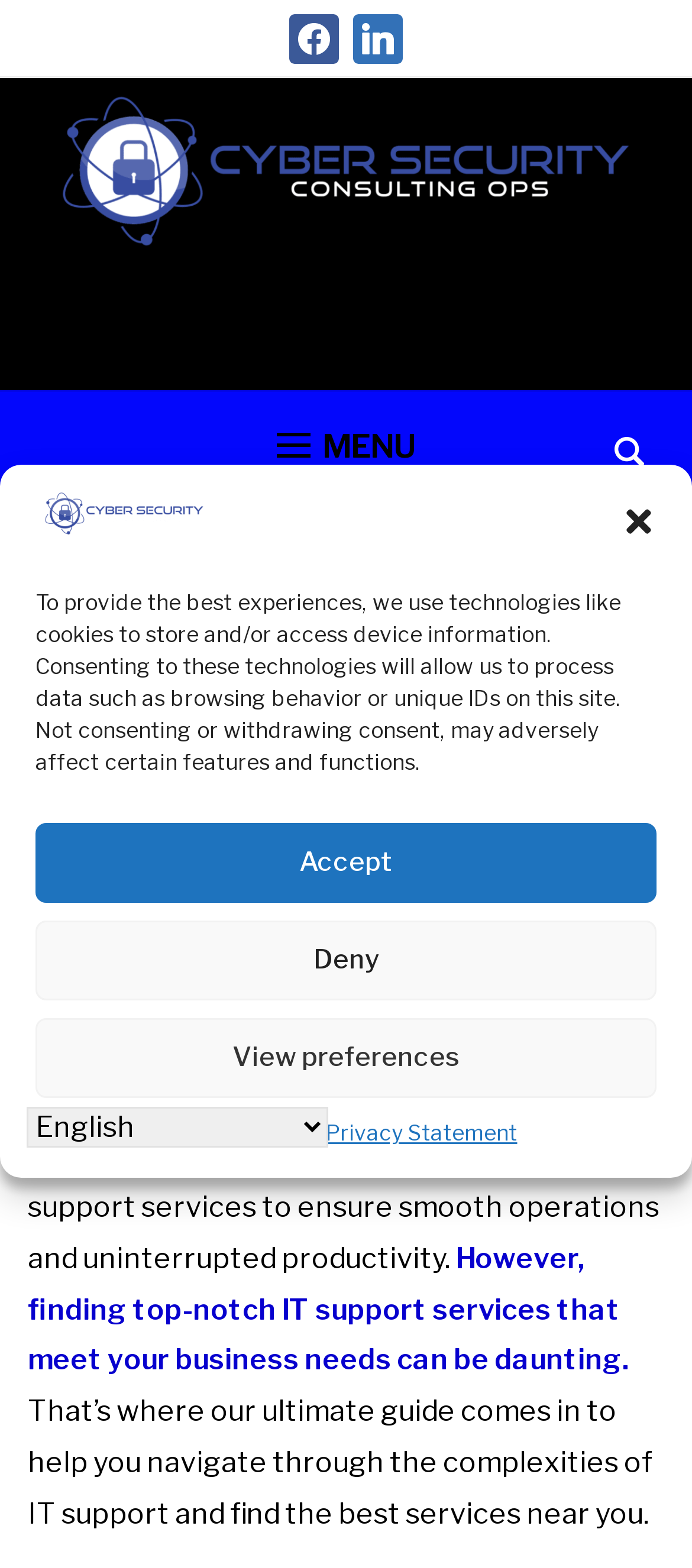Please identify the bounding box coordinates of the region to click in order to complete the given instruction: "Select a language". The coordinates should be four float numbers between 0 and 1, i.e., [left, top, right, bottom].

[0.038, 0.706, 0.474, 0.732]